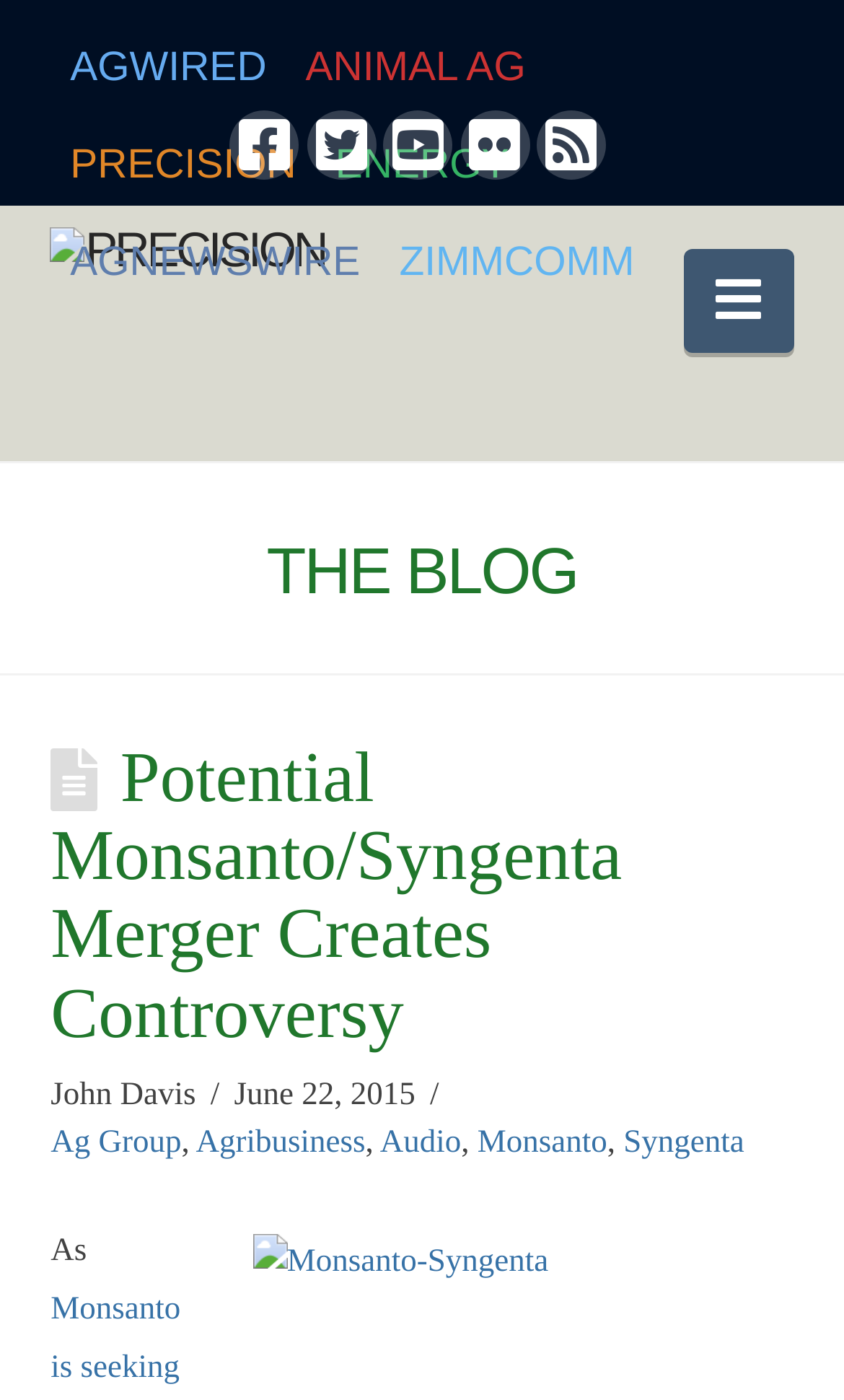Please mark the bounding box coordinates of the area that should be clicked to carry out the instruction: "Expand Navigation".

[0.809, 0.178, 0.94, 0.252]